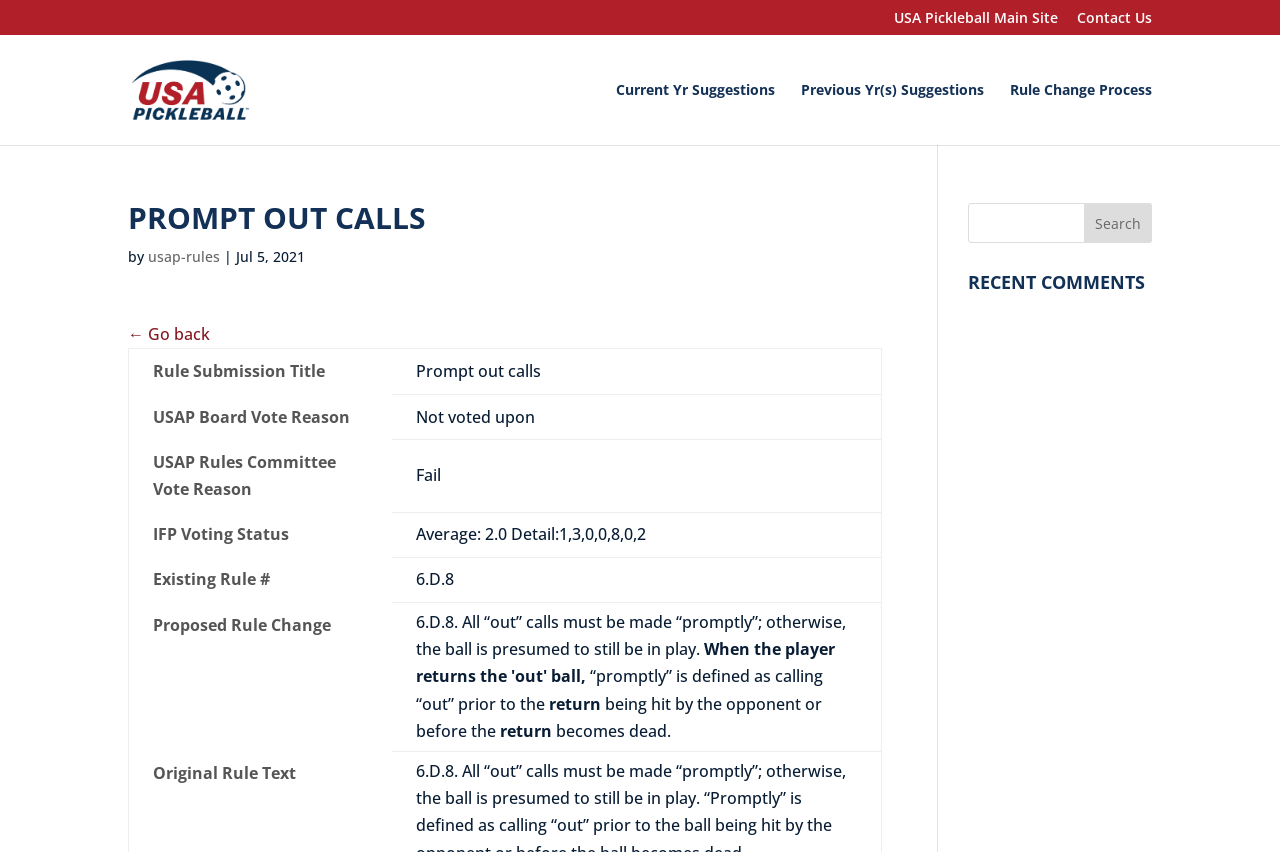How many links are there in the top navigation bar?
Based on the screenshot, respond with a single word or phrase.

3